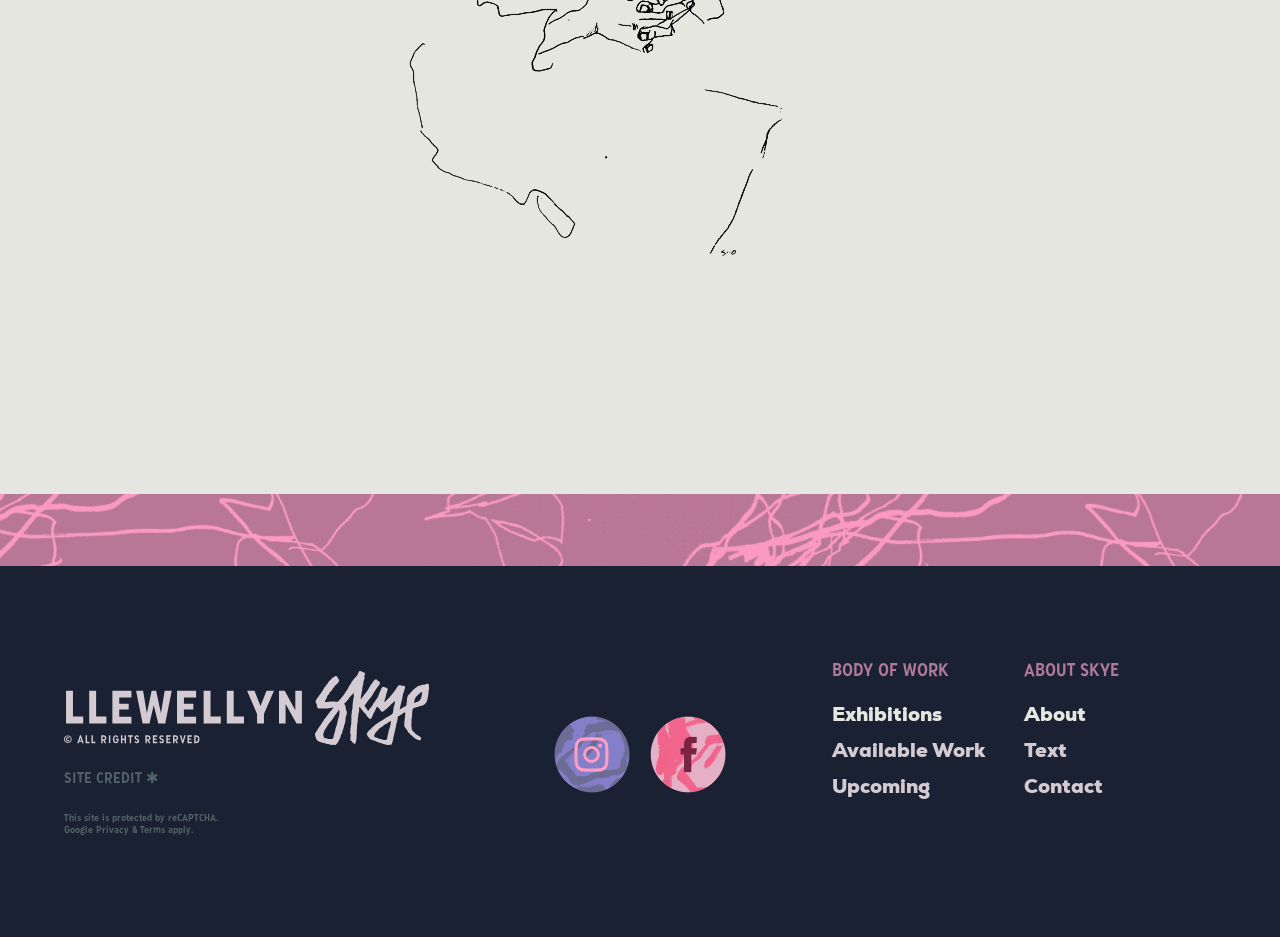What are the main sections of the website?
Refer to the image and give a detailed answer to the query.

The main sections of the website are 'BODY OF WORK' and 'ABOUT SKYE', which are likely used to categorize the content of the website into the artist's work and personal information.